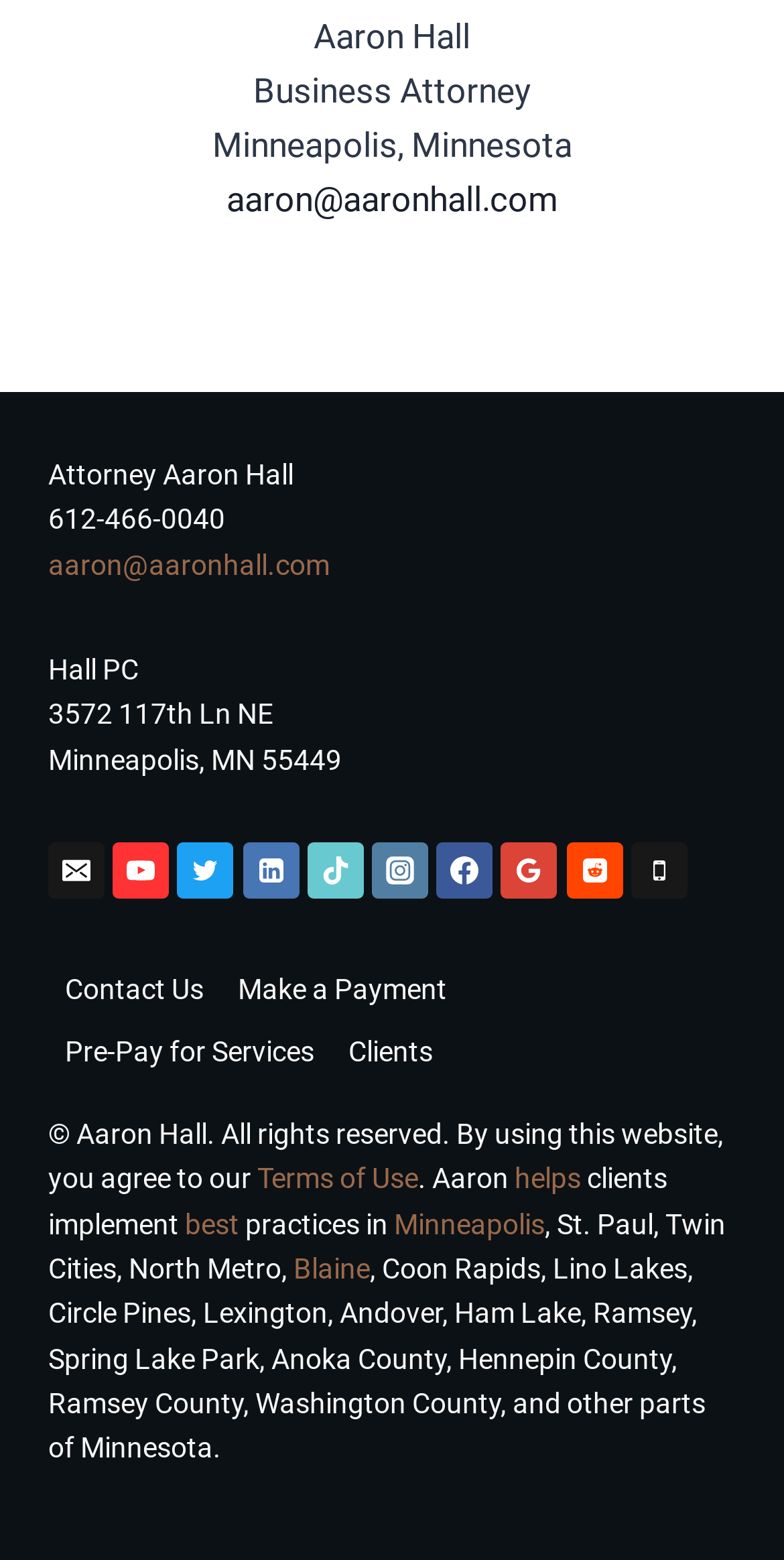Please identify the bounding box coordinates of the element that needs to be clicked to execute the following command: "Read the Terms of Use". Provide the bounding box using four float numbers between 0 and 1, formatted as [left, top, right, bottom].

[0.328, 0.745, 0.533, 0.766]